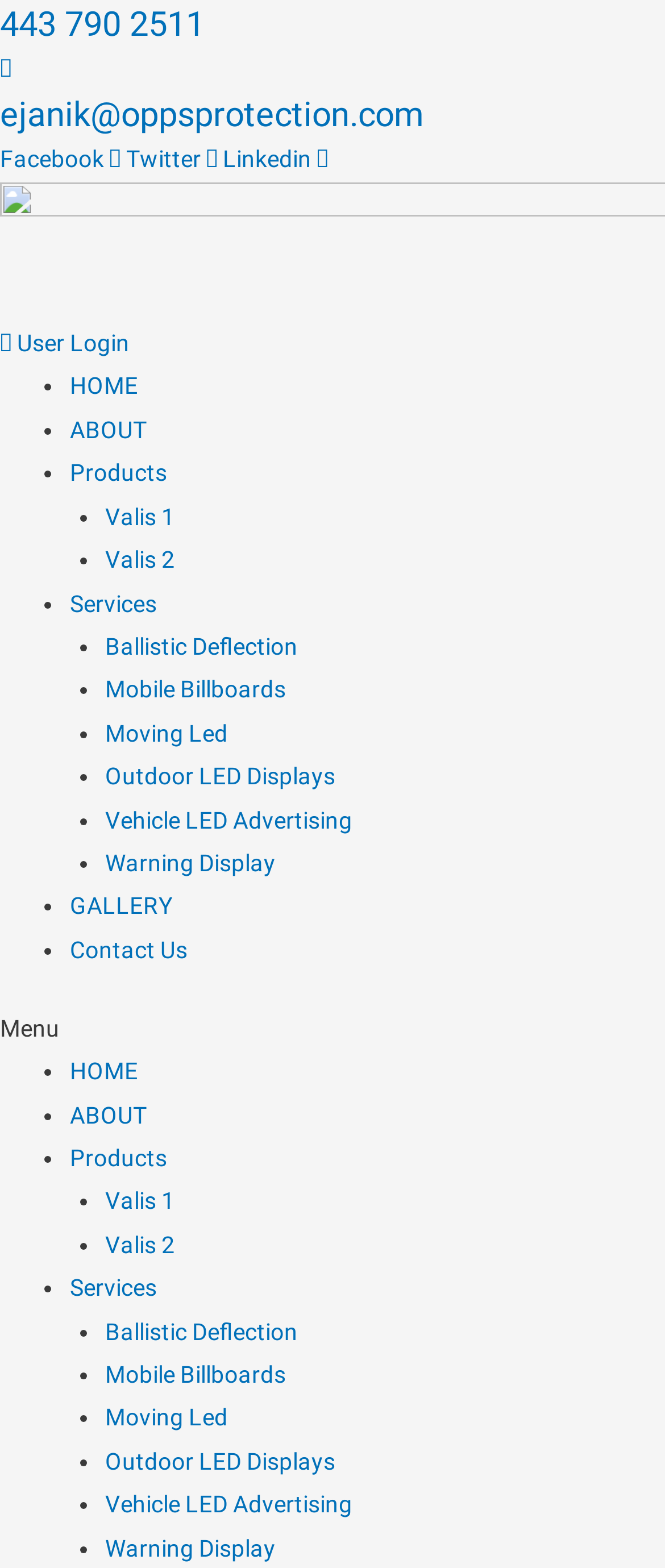Reply to the question with a brief word or phrase: What is the text of the last link in the navigation menu?

Contact Us